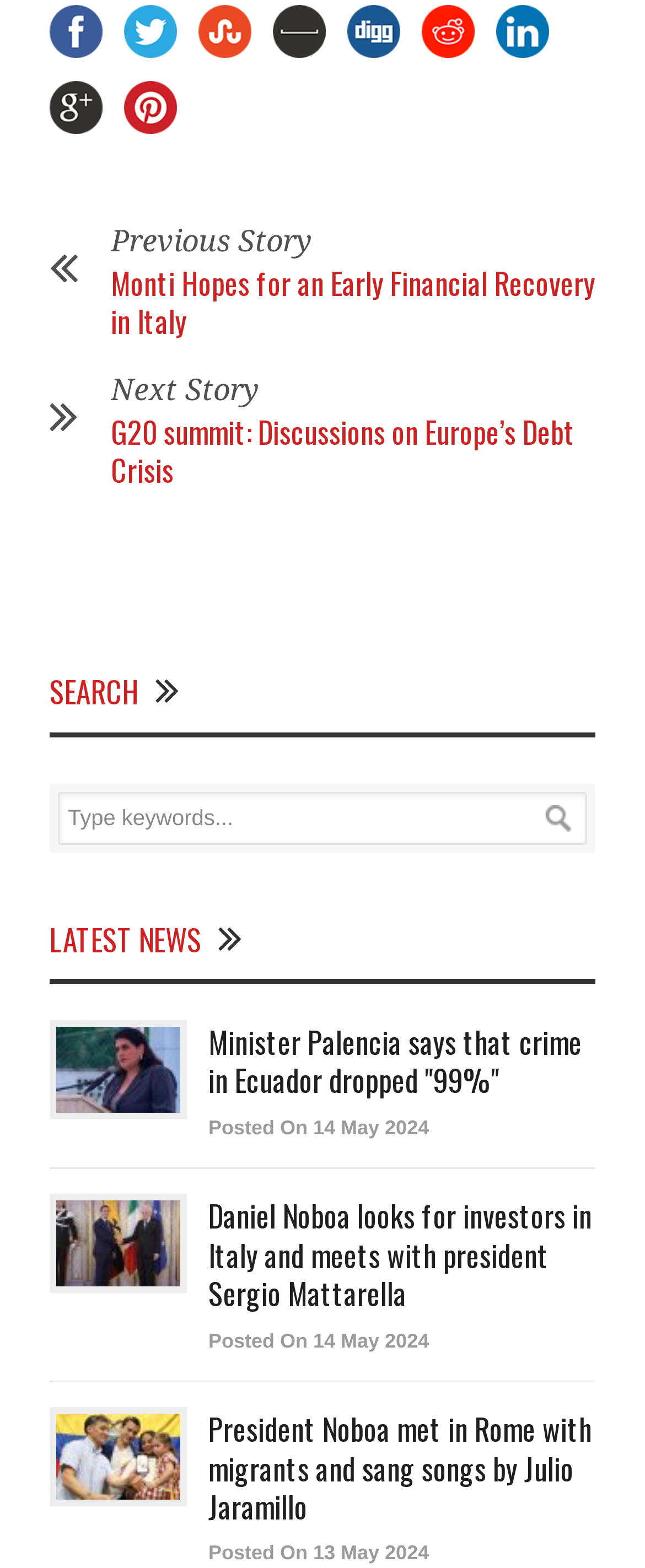Find the bounding box coordinates of the element to click in order to complete this instruction: "View the latest news". The bounding box coordinates must be four float numbers between 0 and 1, denoted as [left, top, right, bottom].

[0.077, 0.585, 0.313, 0.612]